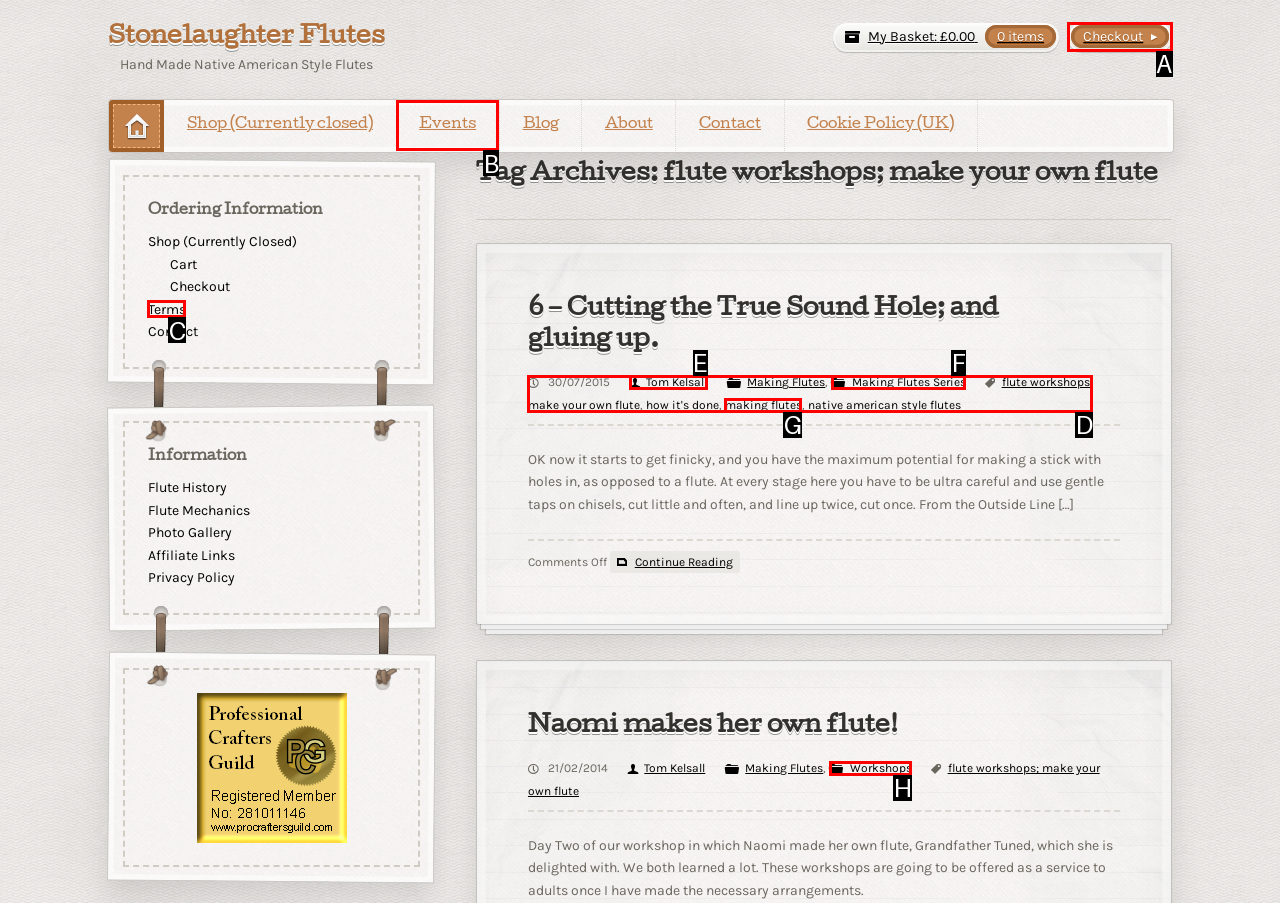Identify the correct option to click in order to complete this task: check out
Answer with the letter of the chosen option directly.

A